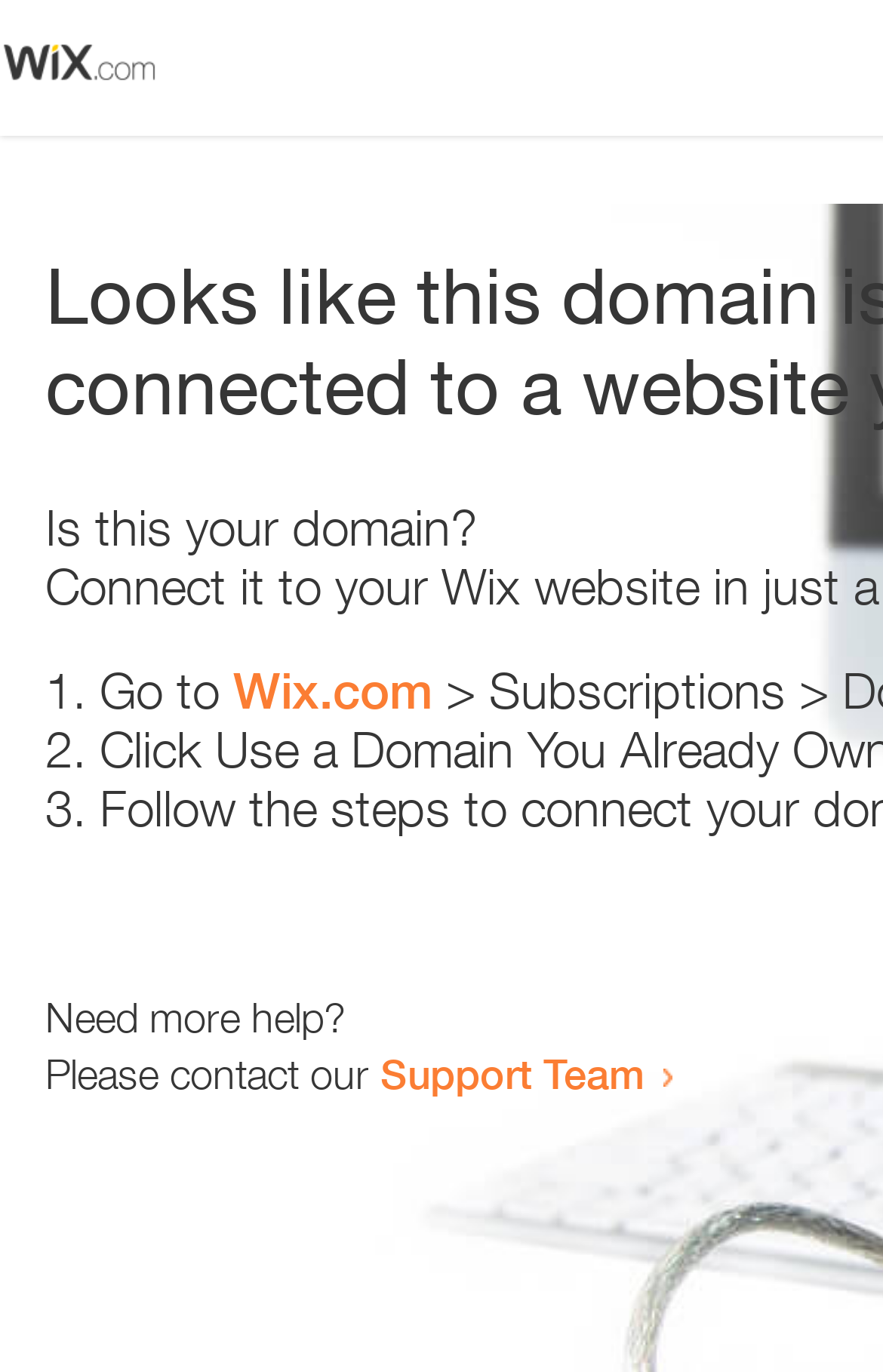What is the purpose of the webpage?
Based on the visual, give a brief answer using one word or a short phrase.

Domain verification